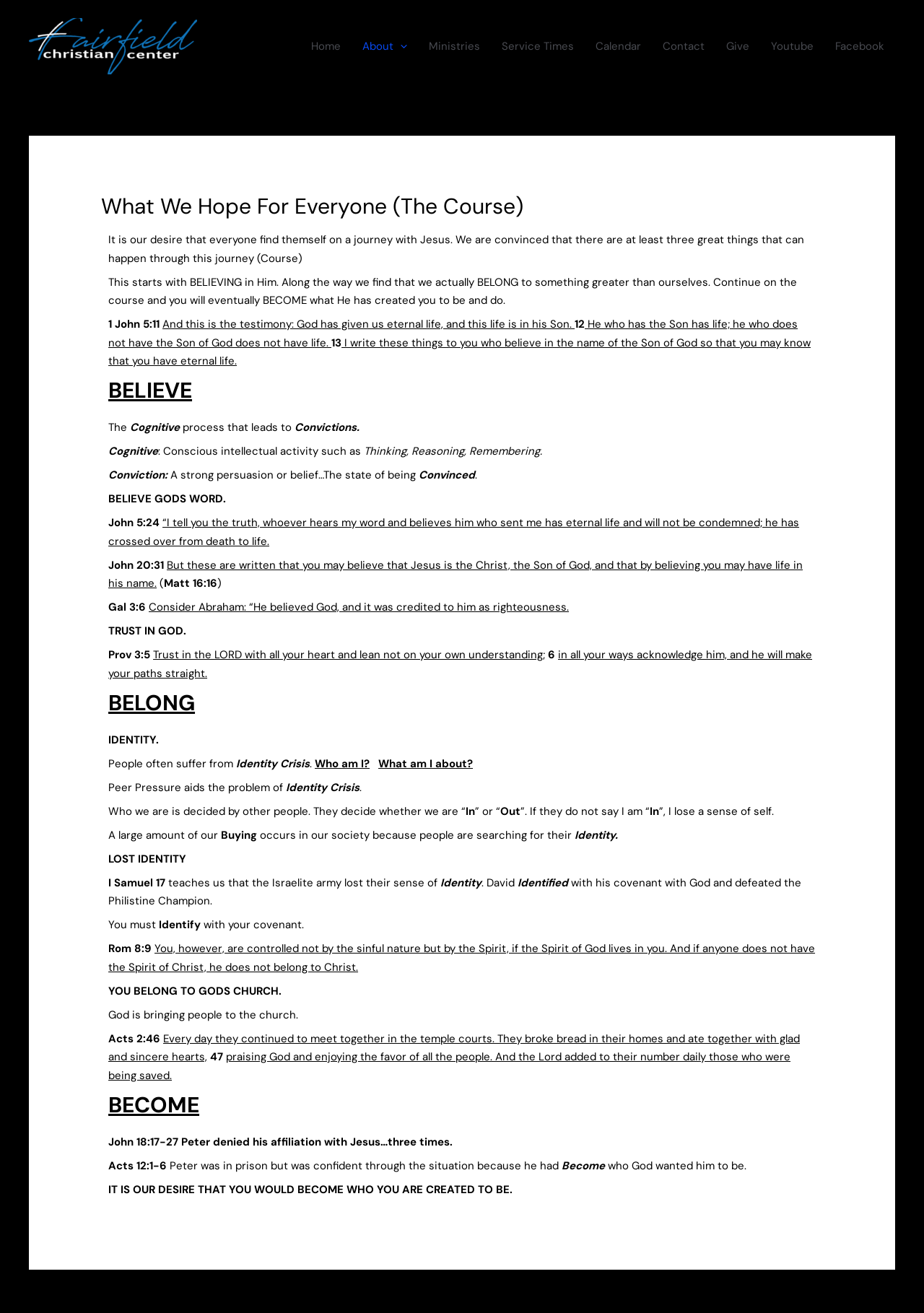Refer to the image and answer the question with as much detail as possible: What is the name of the Christian center?

The name of the Christian center can be found in the top-left corner of the webpage, where it is written as 'Fairfield Christian Center' in the link and image elements.